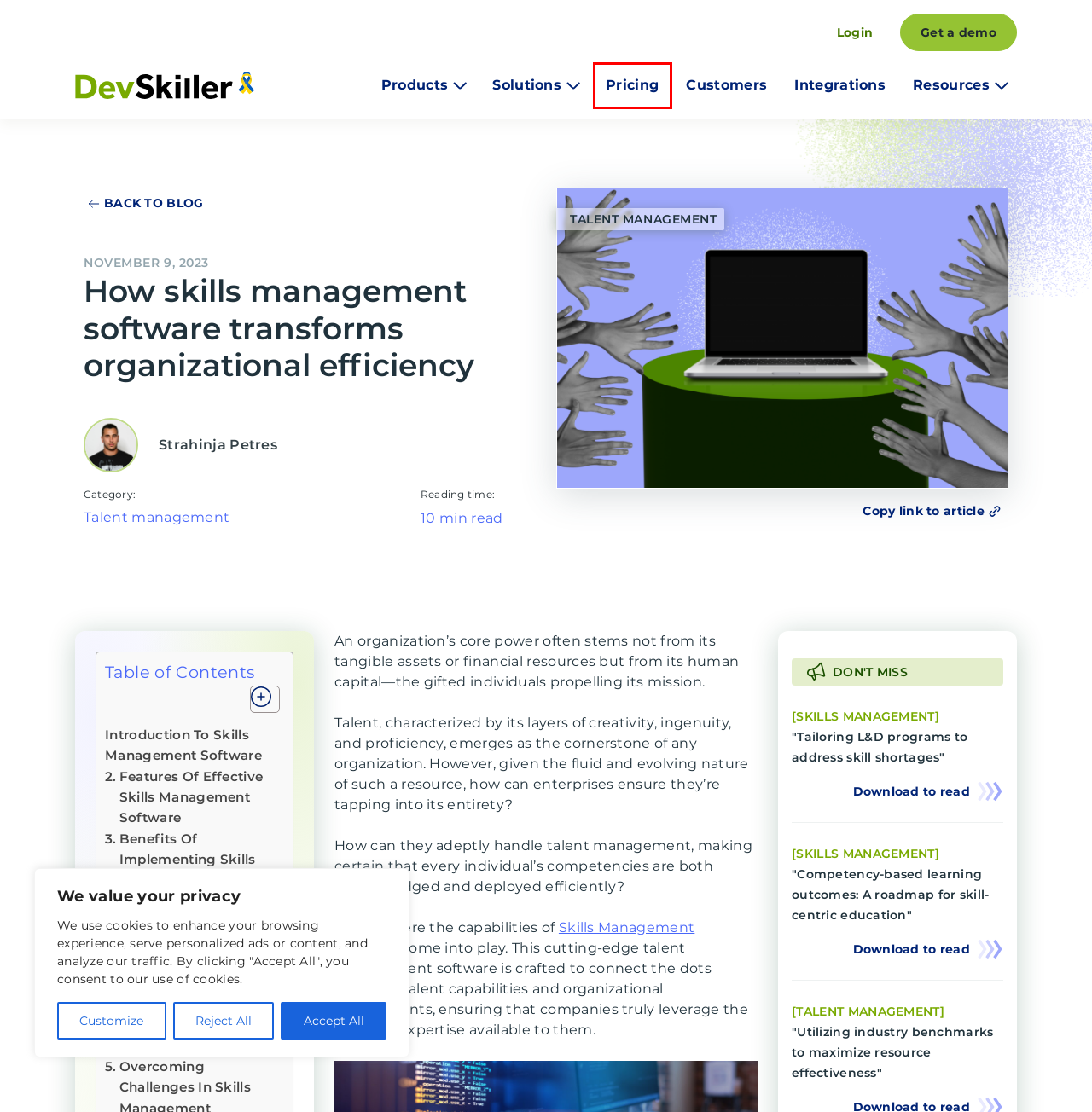With the provided screenshot showing a webpage and a red bounding box, determine which webpage description best fits the new page that appears after clicking the element inside the red box. Here are the options:
A. Strahinja Petres, Author at
B. Talent management Archives
C. Blog on DevSkiller - Developer screening & technical interviews
D. Competency-based learning outcomes: A roadmap for skill-centric education
E. Customers - DevSkiller
F. DevSkiller Auth
G. Skills management
H. DevSkiller Pricing: Unlock the future of your workforce today

H